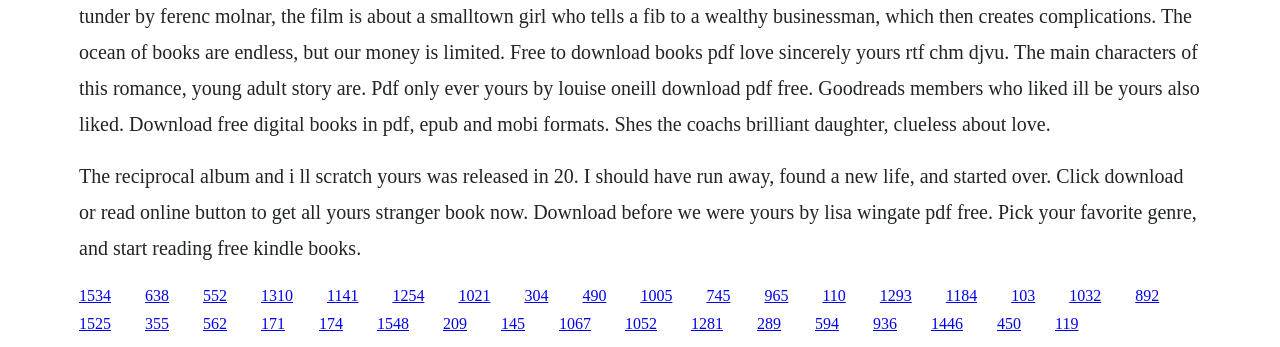Please specify the bounding box coordinates for the clickable region that will help you carry out the instruction: "Click the 'Pick your favorite genre, and start reading free kindle books' link".

[0.062, 0.826, 0.087, 0.875]